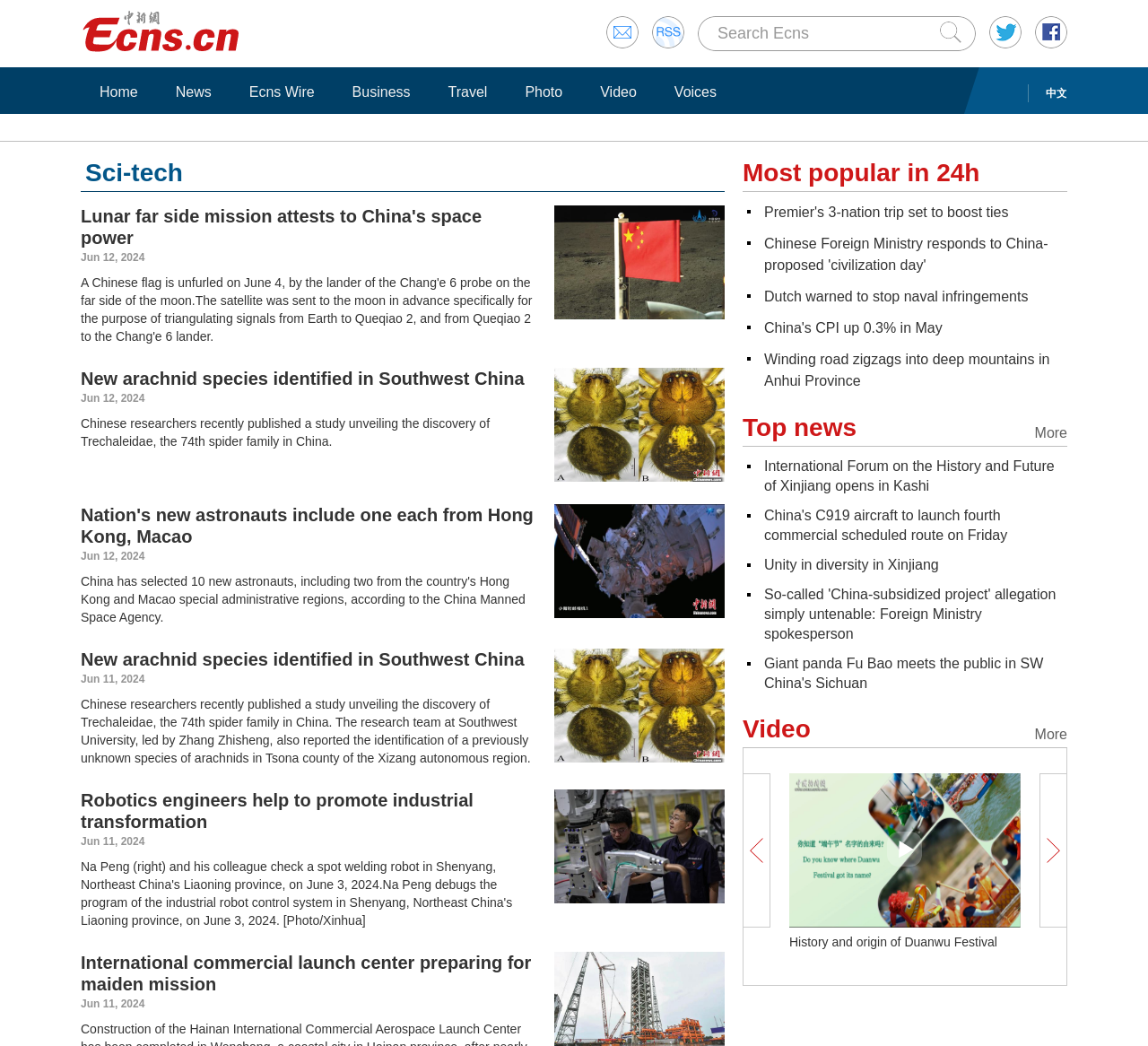Provide the bounding box coordinates in the format (top-left x, top-left y, bottom-right x, bottom-right y). All values are floating point numbers between 0 and 1. Determine the bounding box coordinate of the UI element described as: search function

None